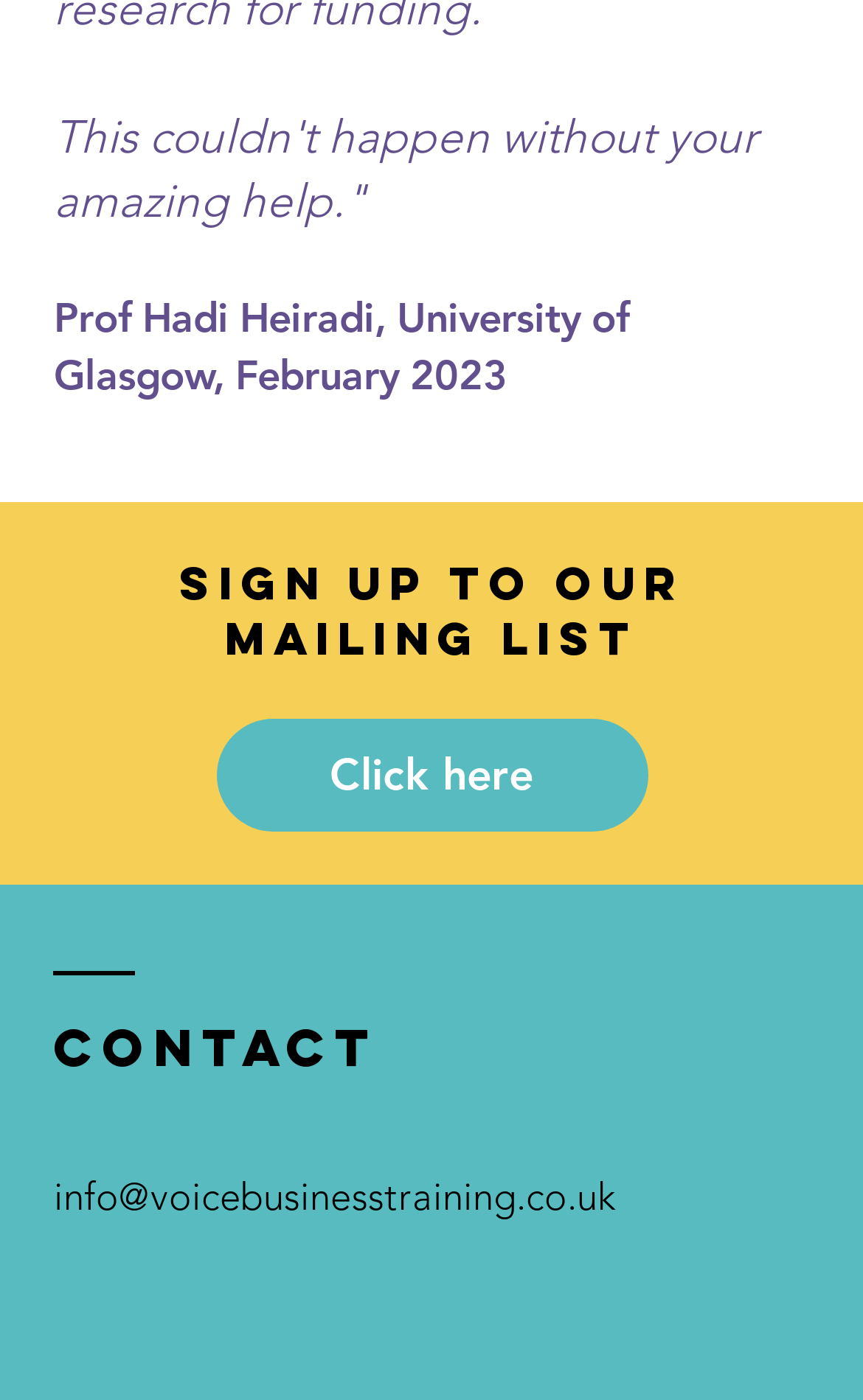What is the text of the button?
Using the image, provide a concise answer in one word or a short phrase.

Submit